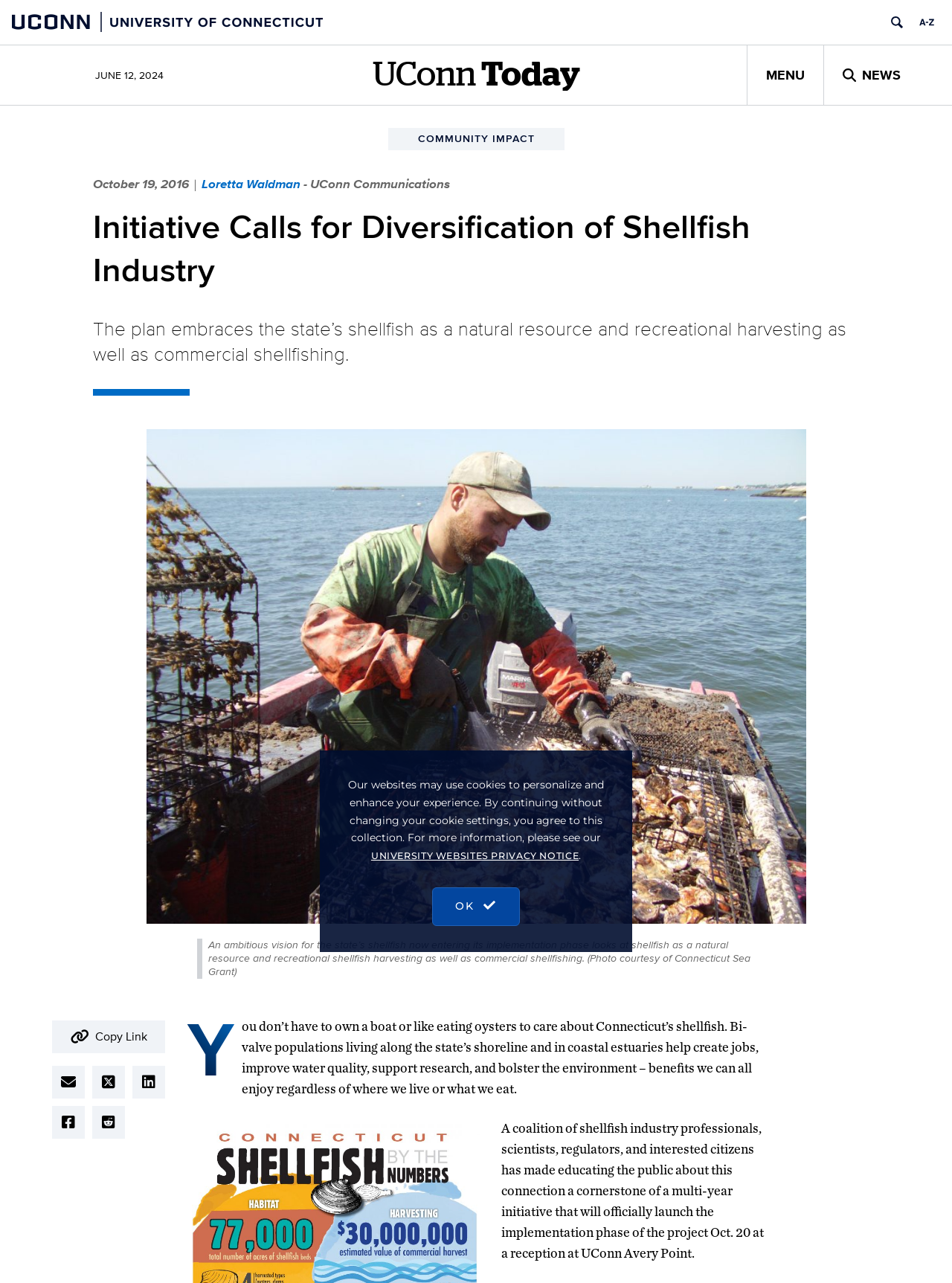Give an in-depth explanation of the webpage layout and content.

The webpage is about an initiative that aims to diversify the shellfish industry in Connecticut. At the top of the page, there is a notification about cookies and a link to the university's privacy notice. Below this, there is a search bar and links to the university's main website, A to Z index, and UConn Today.

The main content of the page is divided into sections. The first section has a heading "UConn Today" and a link to the same. Below this, there is a date "JUNE 12, 2024" and a menu with links to "NEWS" and other sections.

The main article starts with a heading "Initiative Calls for Diversification of Shellfish Industry" and a subheading that summarizes the plan, which emphasizes the importance of shellfish as a natural resource and recreational harvesting, as well as commercial shellfishing.

Below the heading, there is a large image related to the CT shellfish initiative, with a caption that explains the ambitious vision for the state's shellfish industry. The image takes up most of the width of the page.

The article continues with a block of text that explains the benefits of shellfish populations, including job creation, water quality improvement, research support, and environmental benefits. This text is followed by another block of text that discusses a coalition of professionals, scientists, regulators, and citizens who are working together to educate the public about the importance of shellfish.

At the bottom of the page, there are several social media links and a button to copy the link to the article.